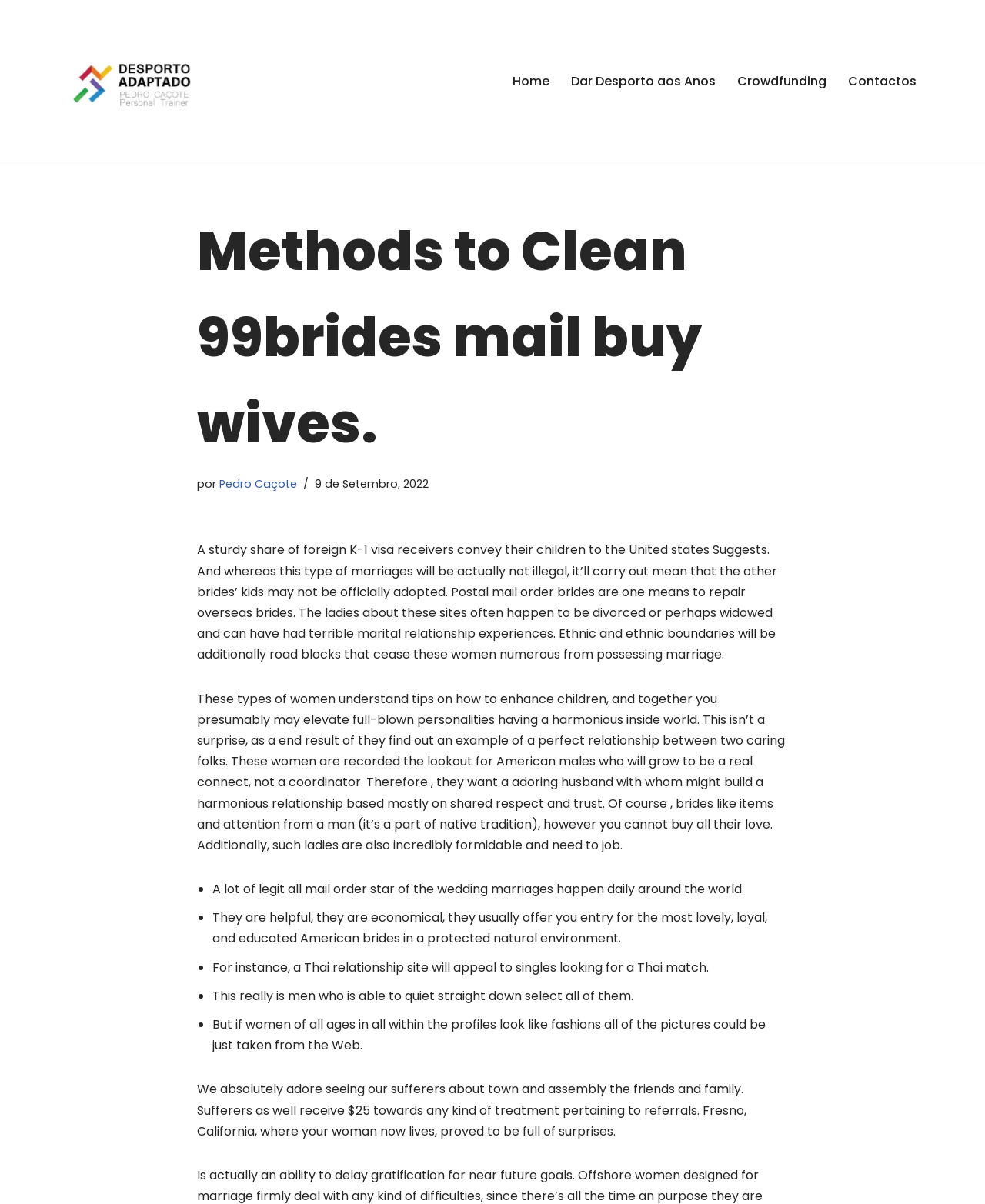Explain the contents of the webpage comprehensively.

This webpage appears to be a blog post or article discussing methods to clean mail-order brides, specifically those from 99brides. The title of the webpage, "Methods to Clean 99brides mail buy wives. – Pedro Caçote", is prominently displayed at the top. 

Below the title, there is a link to skip to the main content. The author's name, "Pedro Caçote", is also displayed as a link. A navigation menu is located on the top right, containing links to "Home", "Dar Desporto aos Anos", "Crowdfunding", and "Contactos".

The main content of the webpage is divided into several sections. The first section discusses the topic of mail-order brides, specifically those who have children and may not be officially adopted. The text explains that these women often have had bad marriage experiences and are looking for a loving husband to build a harmonious relationship.

Below this section, there are several paragraphs of text discussing the characteristics of these women, such as their ability to raise children and their desire for a loving husband. The text also mentions that these women are not looking for material gain, but rather a genuine relationship based on respect and trust.

Following this, there is a list of bullet points highlighting the benefits of mail-order bride marriages, including their legitimacy, convenience, and access to beautiful and educated American brides. The list also mentions that these websites can cater to specific preferences, such as a Thai match.

Finally, there is a section of text that appears to be unrelated to the main topic, discussing a woman who lives in Fresno, California, and the joy of seeing patients around town and meeting their families.